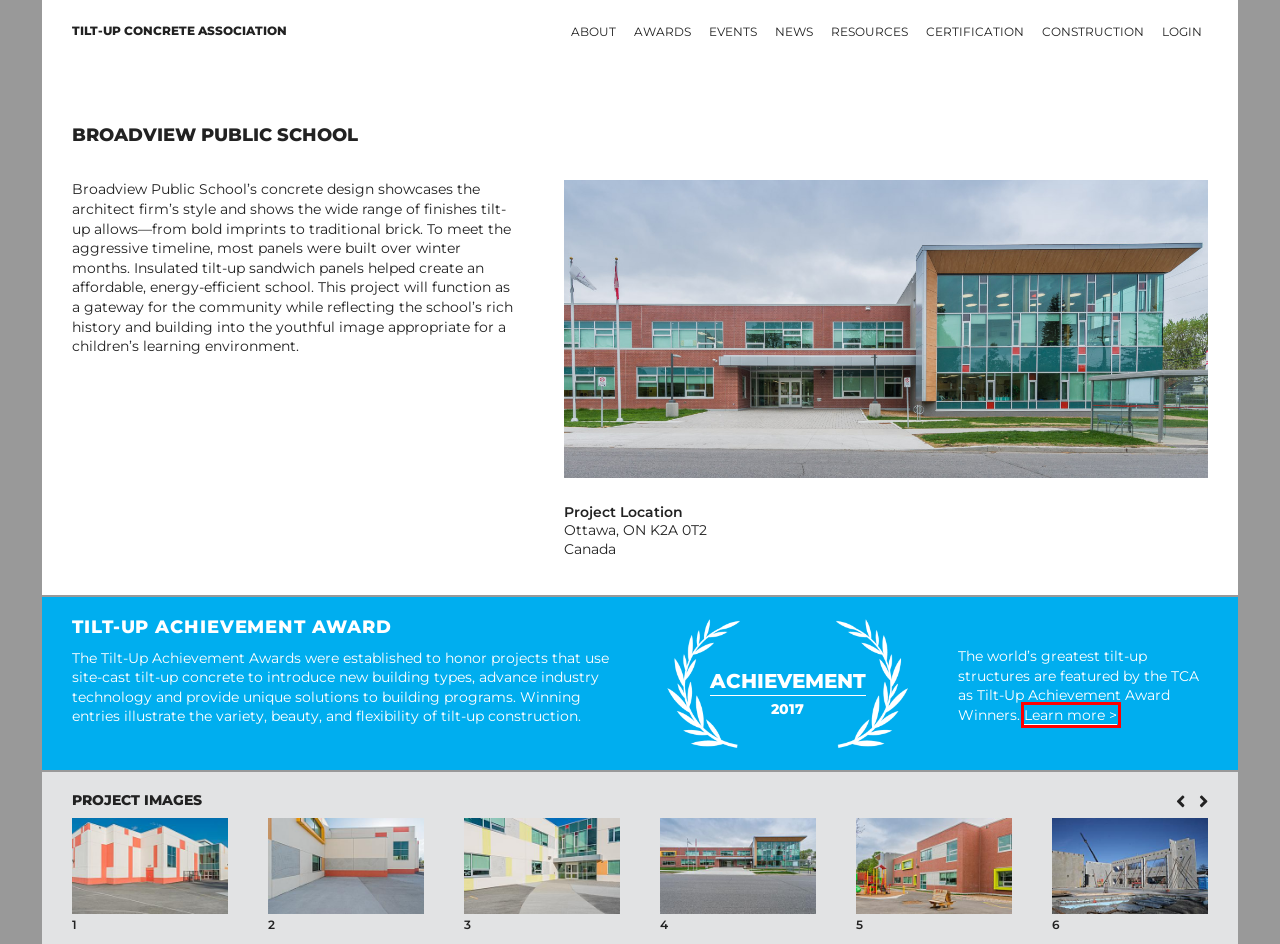Given a webpage screenshot featuring a red rectangle around a UI element, please determine the best description for the new webpage that appears after the element within the bounding box is clicked. The options are:
A. Tilt-Up Certification | Tilt-up Concrete Association
B. Tilt-up Industry News, Benefits, Information | Tilt-up Concrete Association
C. Tilt-Up Achievement Awards | Tilt-up Concrete Association
D. Tilt-Up Resources | Tilt-up Concrete Association
E. Upcoming Events | Tilt-up Concrete Association
F. Login | Tilt-Up Concrete Association
G. Building with Tilt-Up | Tilt-up Concrete Association
H. TILT-UP TODAY – A publication of the Tilt-Up Concrete Association (TCA)

C